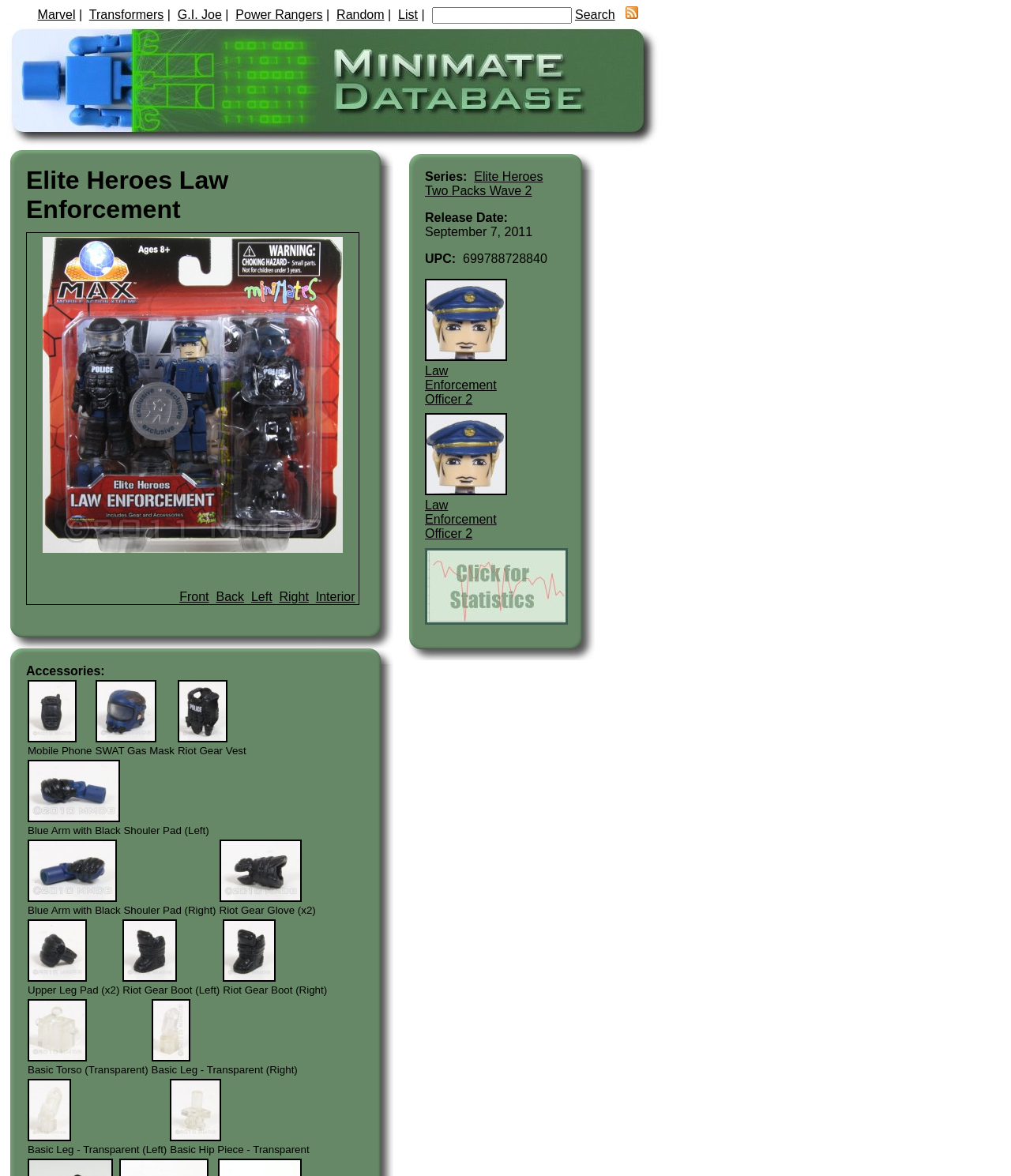Please determine the bounding box coordinates, formatted as (top-left x, top-left y, bottom-right x, bottom-right y), with all values as floating point numbers between 0 and 1. Identify the bounding box of the region described as: EDUCATION

None